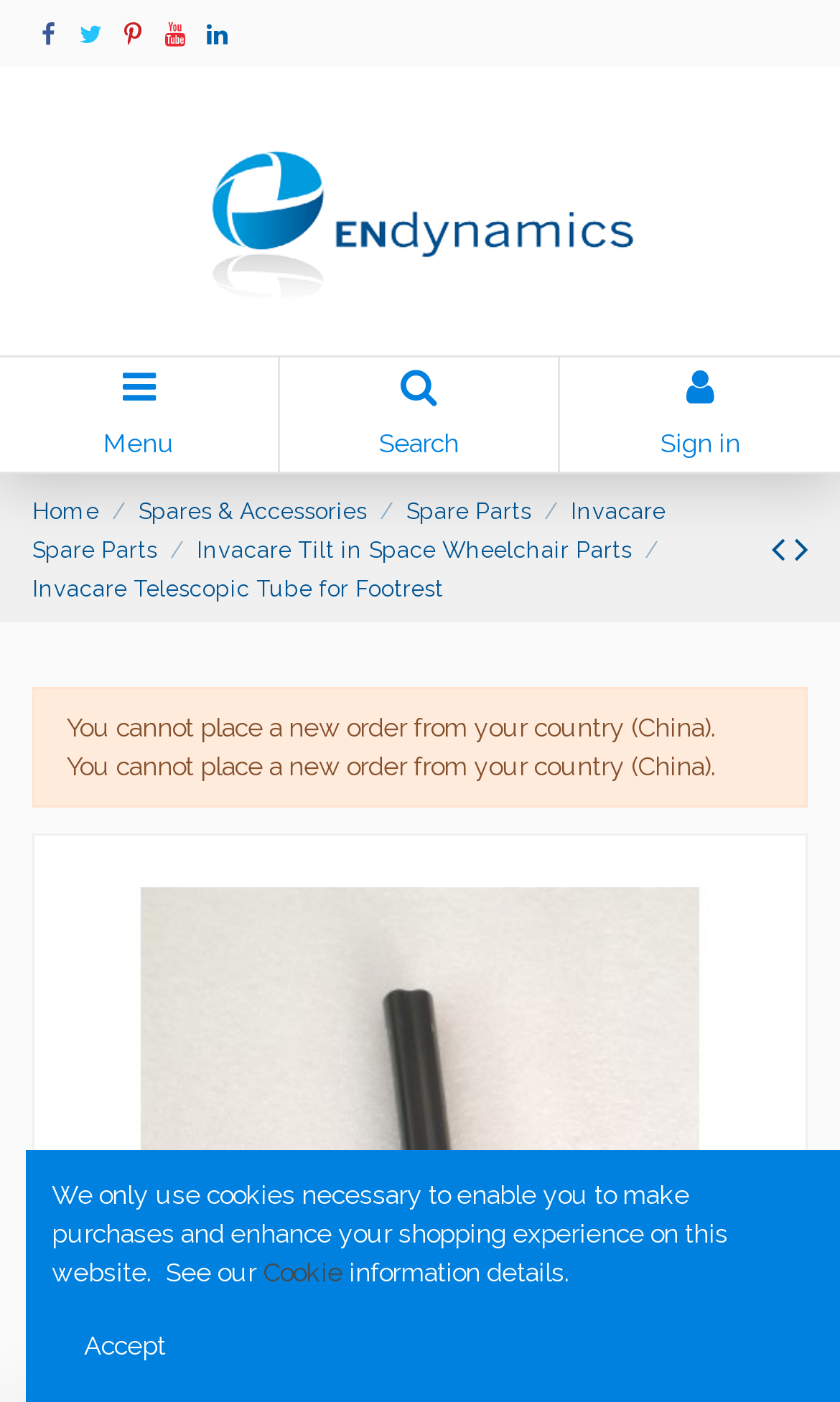Find the bounding box coordinates of the clickable area required to complete the following action: "view Invacare Tilt in Space Wheelchair Parts".

[0.234, 0.382, 0.752, 0.401]